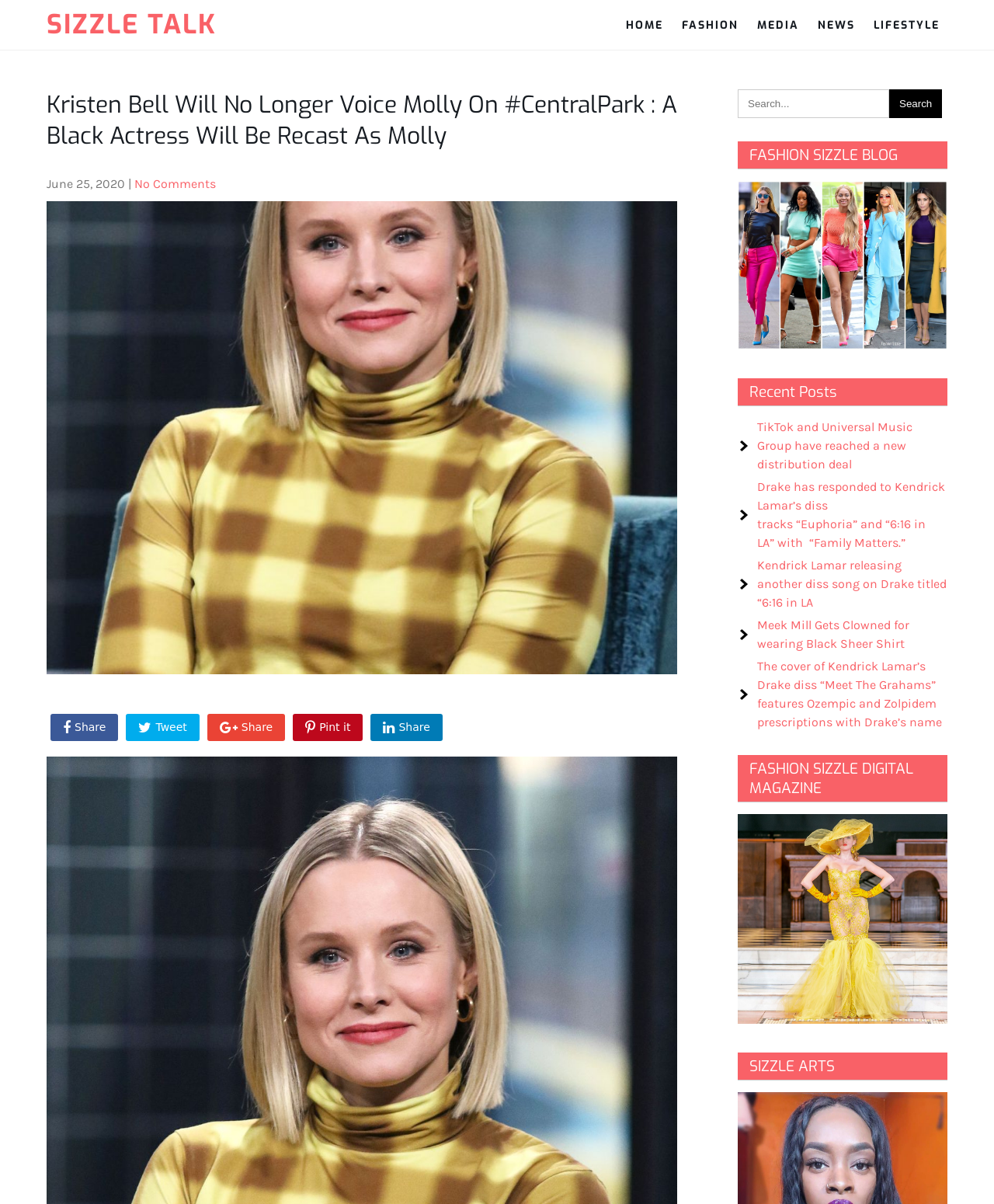Please determine the bounding box coordinates of the element to click in order to execute the following instruction: "View FASHION SIZZLE DIGITAL MAGAZINE". The coordinates should be four float numbers between 0 and 1, specified as [left, top, right, bottom].

[0.742, 0.627, 0.953, 0.666]